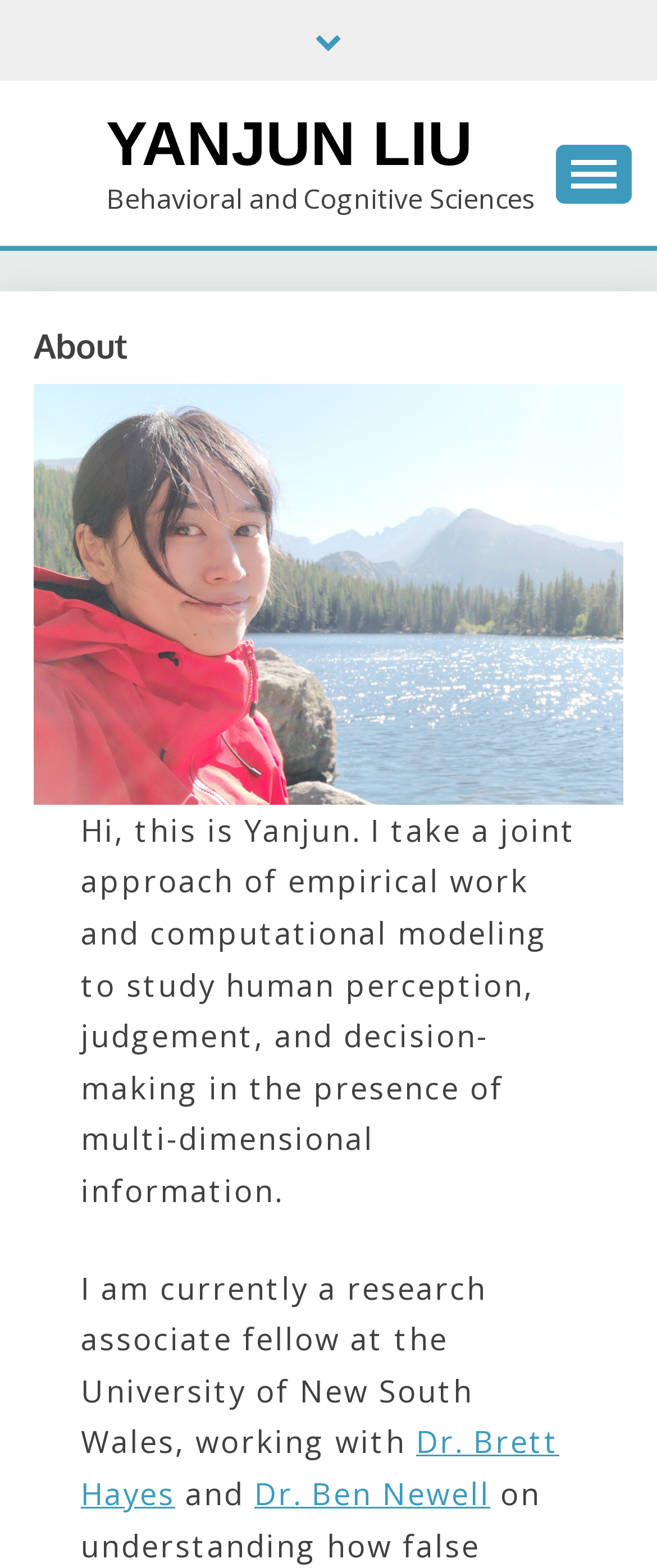What is the topic of the researcher's work?
Provide a short answer using one word or a brief phrase based on the image.

Behavioral and Cognitive Sciences